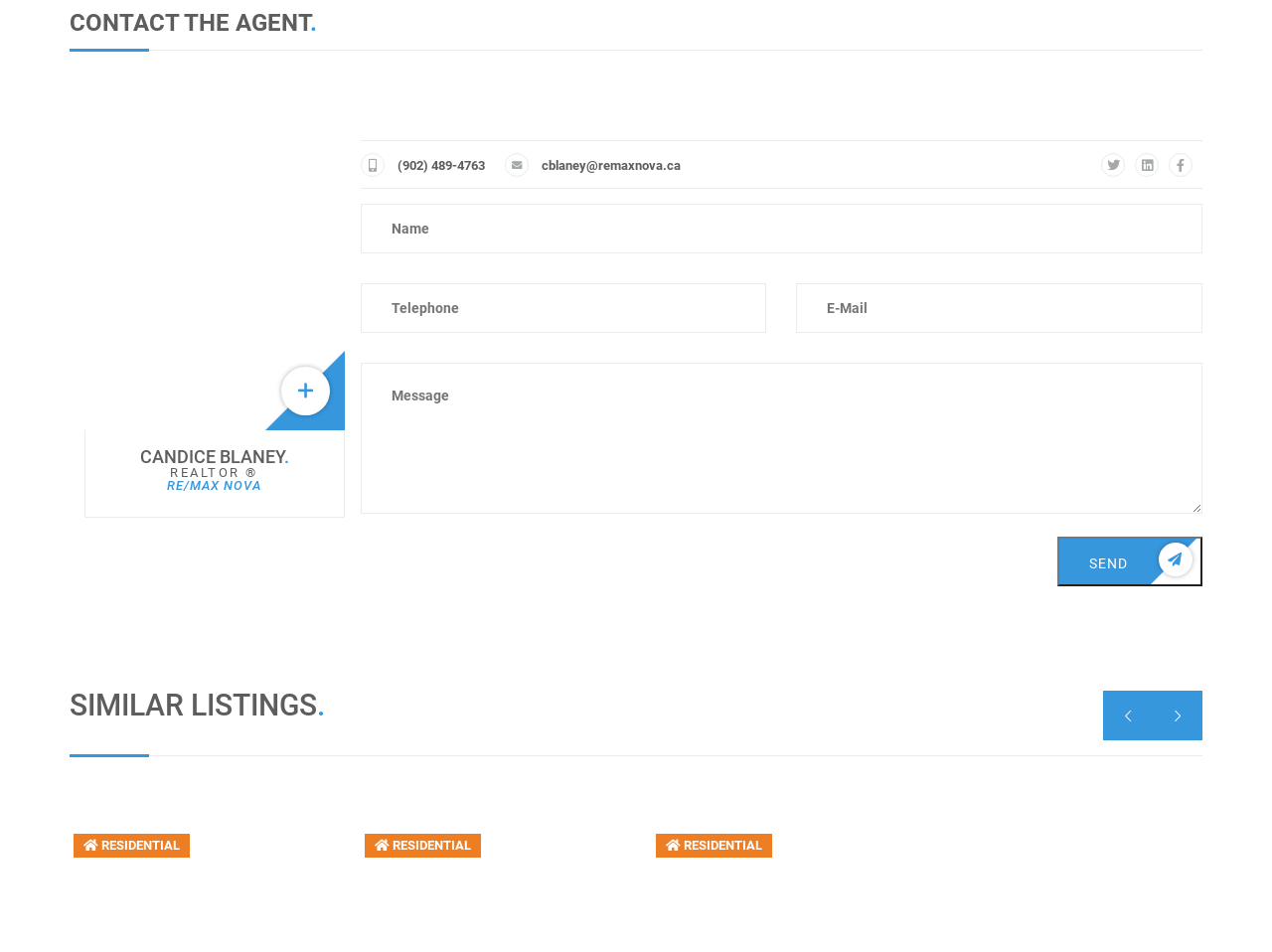Reply to the question with a single word or phrase:
How many social media links are there?

3